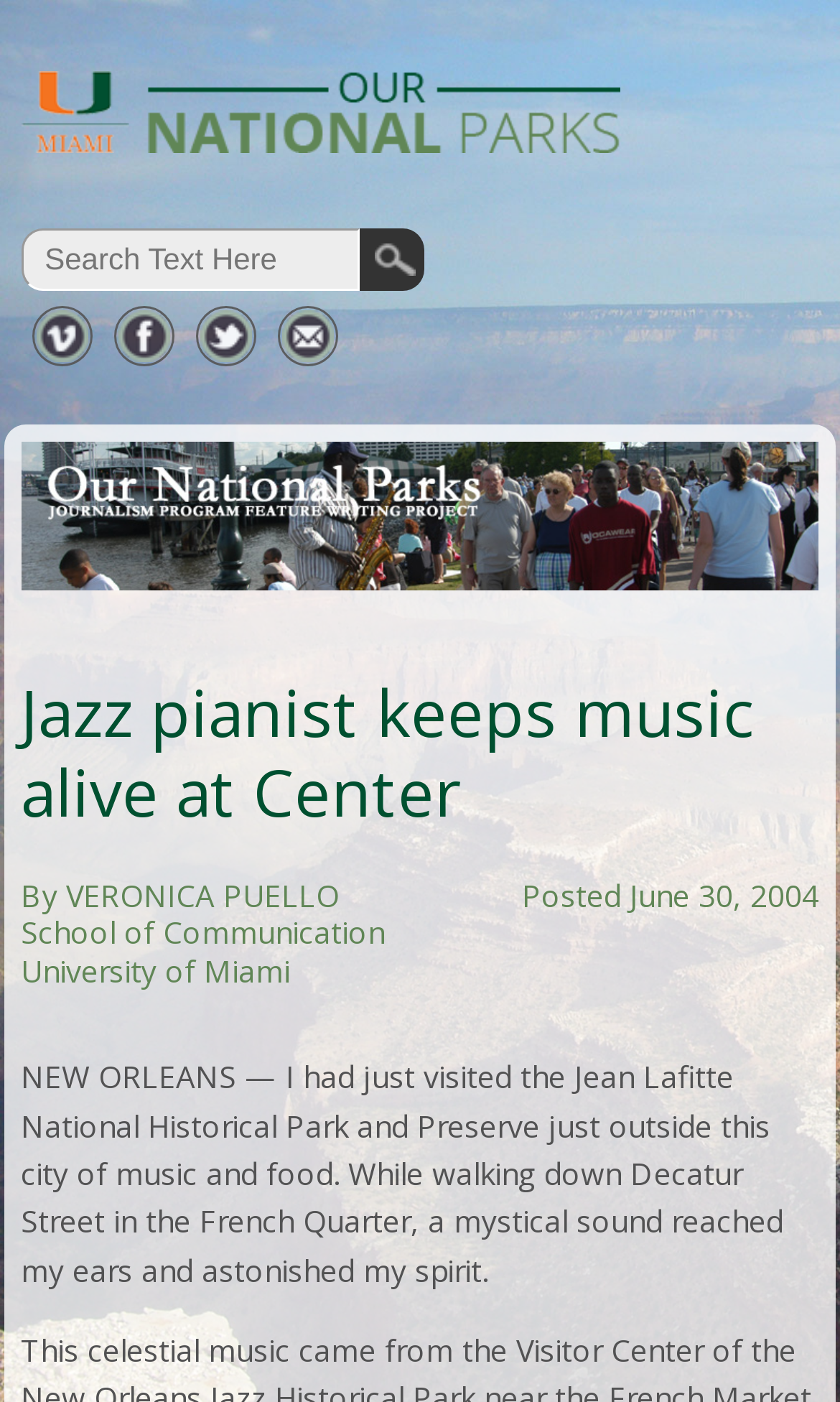Give a short answer using one word or phrase for the question:
What is the author's university affiliation?

University of Miami